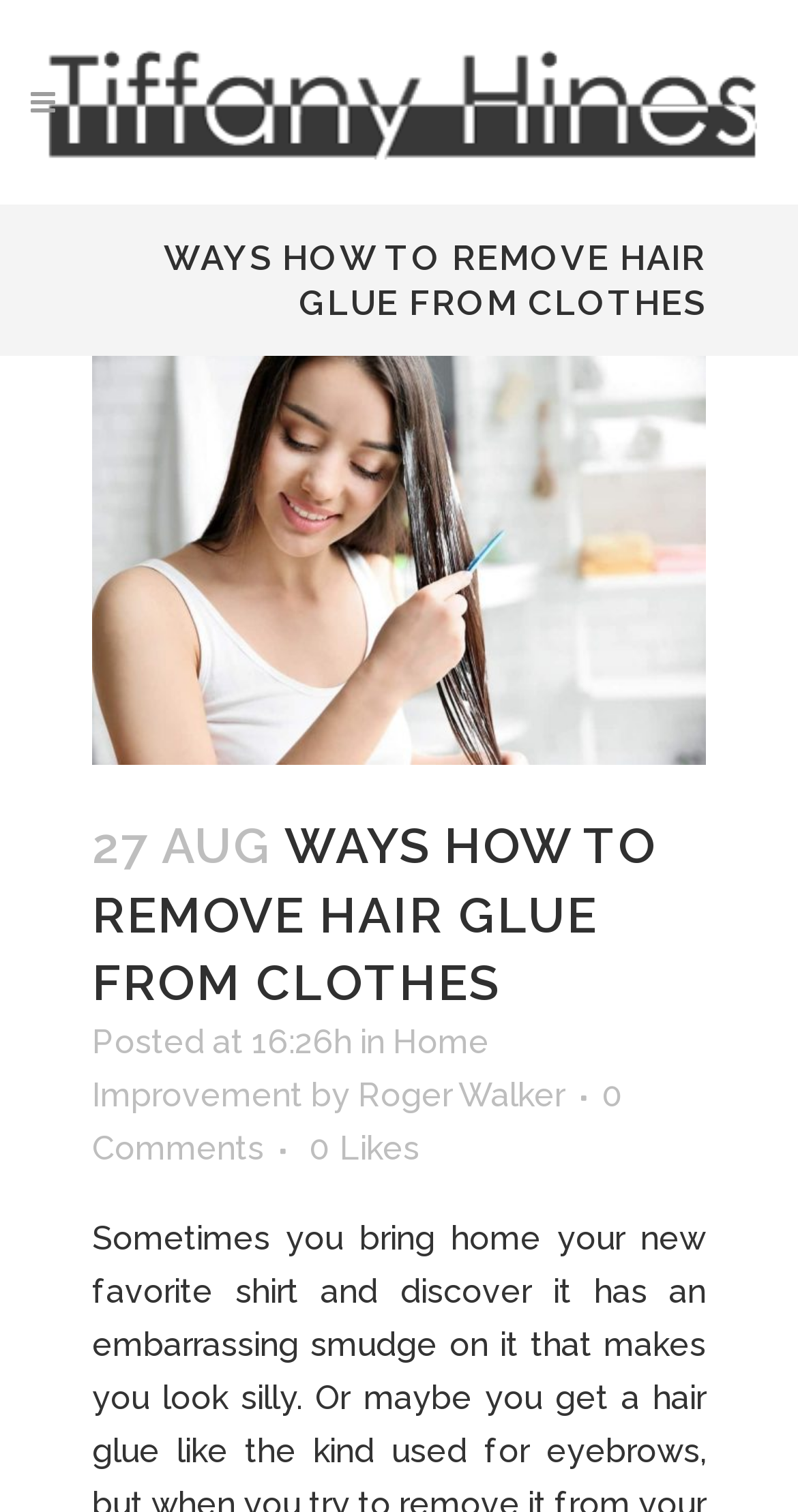How many comments does the article have?
Can you provide an in-depth and detailed response to the question?

I found the number of comments by looking at the link '0 Comments' located at the bottom of the article, which shows that there are no comments on the article.